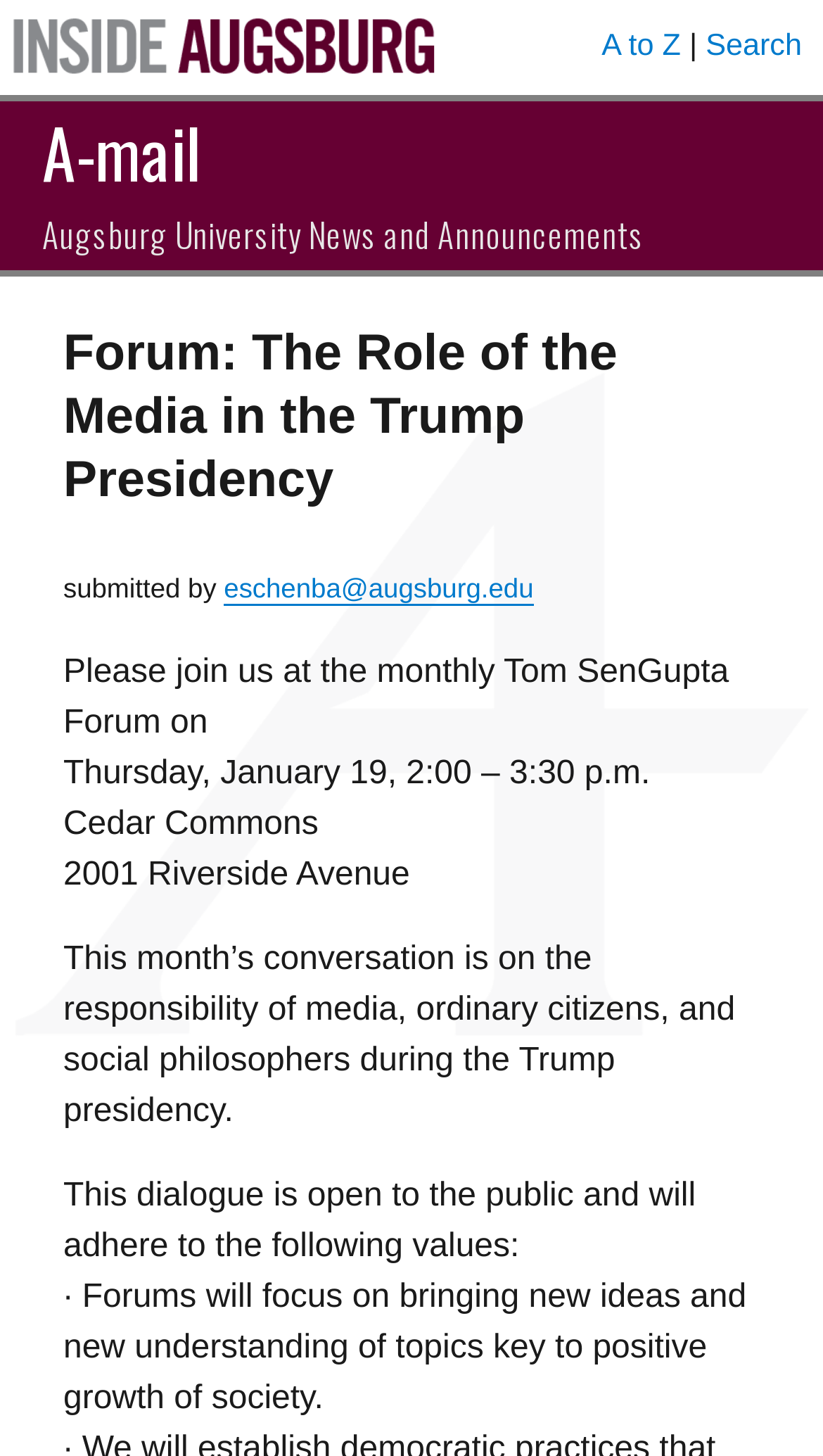Provide a comprehensive description of the webpage.

The webpage appears to be a forum or event page for Augsburg University, with a focus on a specific discussion topic. At the top left, there is a link to "Inside Augsburg" accompanied by an image with the same name. To the right of this, there are three more links: "A to Z", a vertical bar, and "Search".

Below these top navigation links, there is a prominent link to "A-mail" on the left, followed by a heading that reads "Augsburg University News and Announcements". This heading is divided into several sections. The main title of the forum, "Forum: The Role of the Media in the Trump Presidency", is displayed prominently.

Below the title, there is a submission credit line that reads "submitted by" followed by an email address. The main content of the page is a description of the forum event, which includes the date, time, location, and a brief summary of the discussion topic. The event details are presented in a clear and organized manner, with each piece of information on a separate line.

The description of the event is followed by a paragraph that outlines the values of the dialogue, including a focus on bringing new ideas and understanding to topics key to positive societal growth. Overall, the webpage is well-structured and easy to navigate, with a clear focus on presenting information about the forum event.